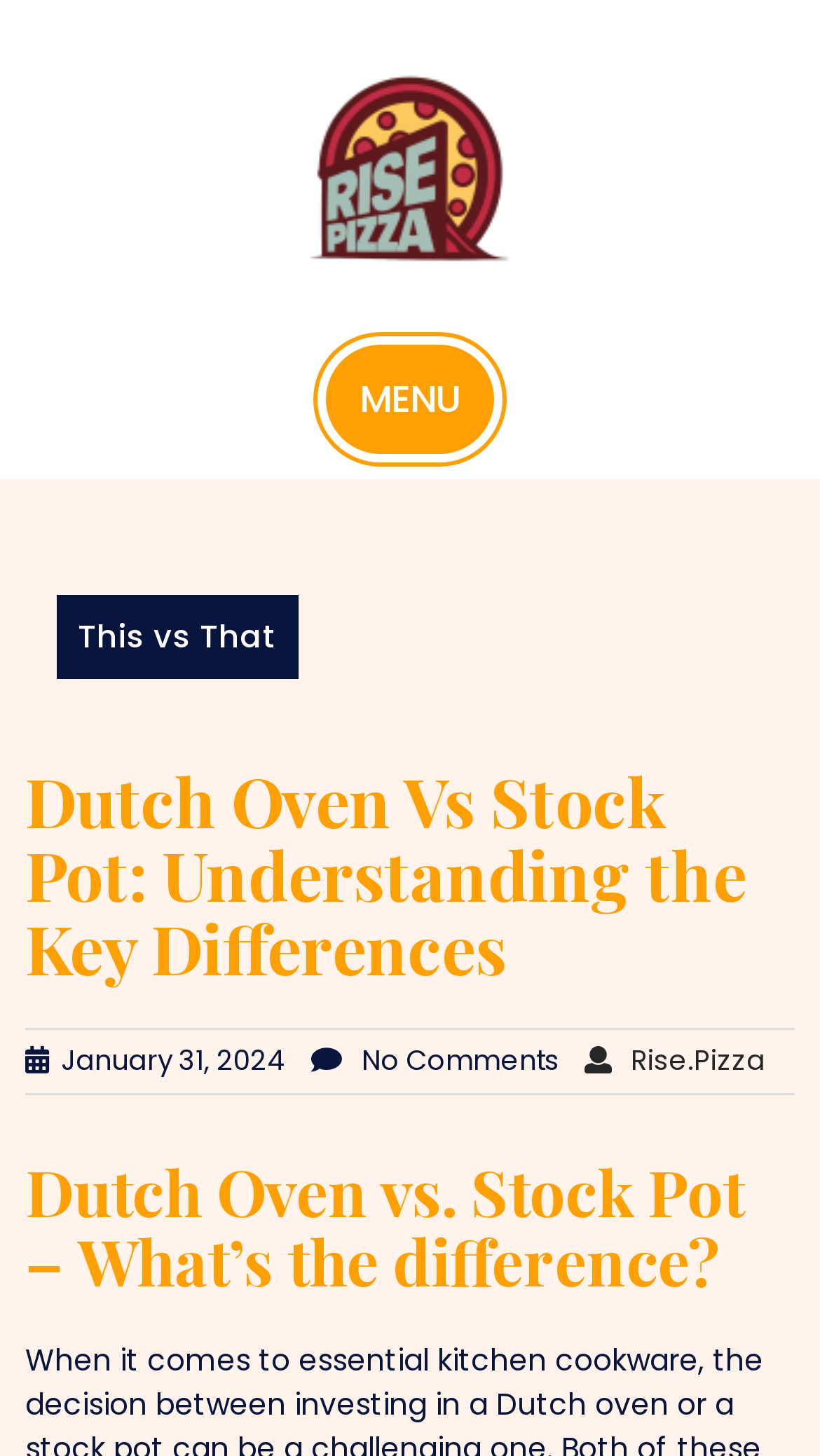Give the bounding box coordinates for the element described as: "FARM Digital Ltd.".

None